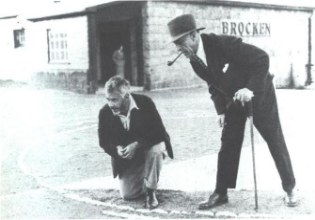Provide a thorough and detailed caption for the image.

The image captures a moment during the famous Brocken Experiment (1932), featuring notable figures Harry Price and C.E.M. Joad. In the foreground, Joad crouches down, inspecting the ground, while Price, dressed in a suit and hat, leans in with a pipe in hand, seemingly engaged in deep contemplation. The backdrop prominently displays the name "BROCKEN" on a building, marking the location of the experiment, which sought to investigate the claims of transcendental magic linked to a manuscript that suggested a ritual. This striking image showcases the serious scientific inquiry during a period that stirred much controversy and discussion regarding the authenticity of paranormal phenomena.